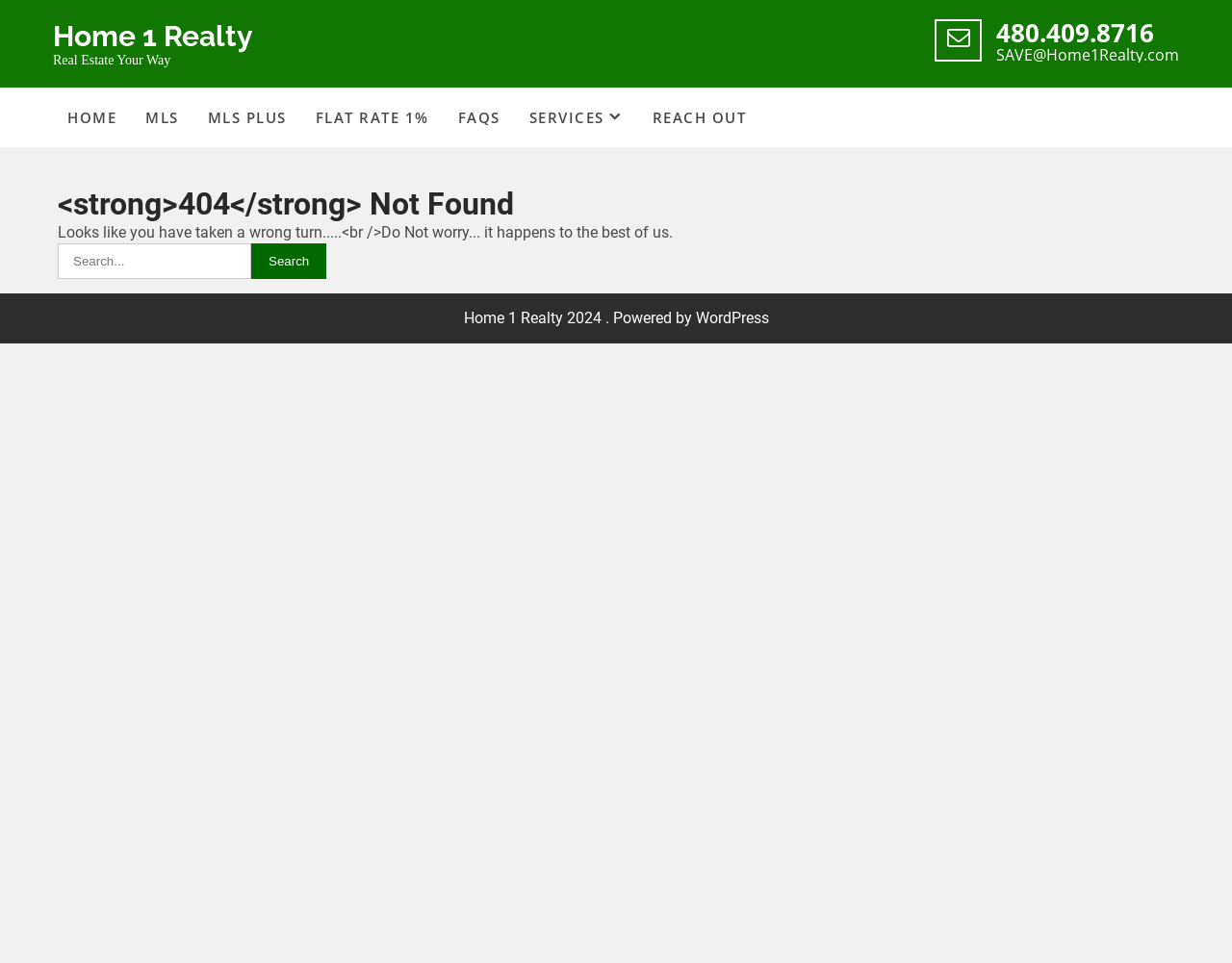What is the name of the company that owns this website?
Using the image provided, answer with just one word or phrase.

Home 1 Realty